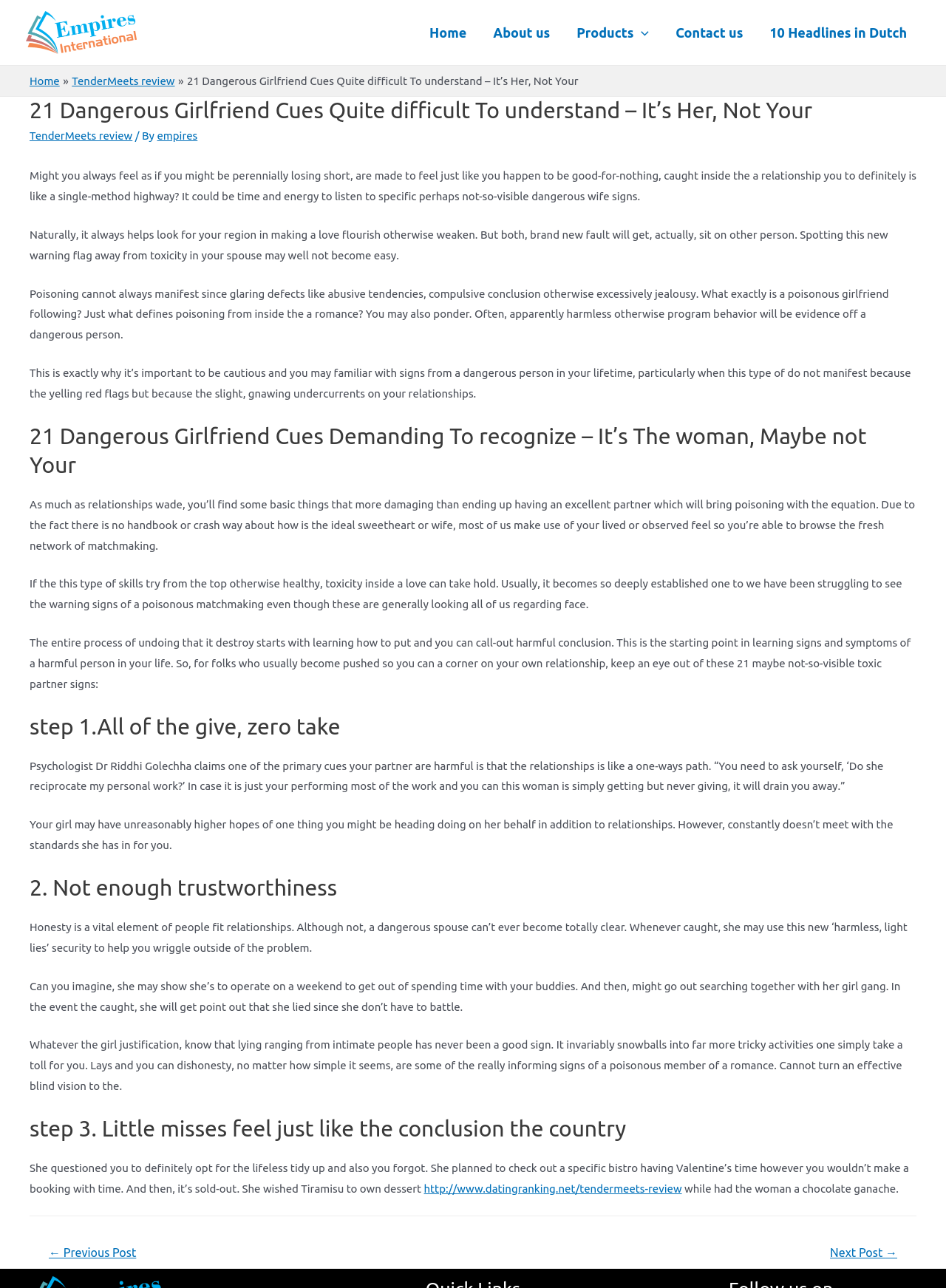Could you find the bounding box coordinates of the clickable area to complete this instruction: "Click on the 'TenderMeets review' link in the breadcrumbs"?

[0.076, 0.058, 0.185, 0.067]